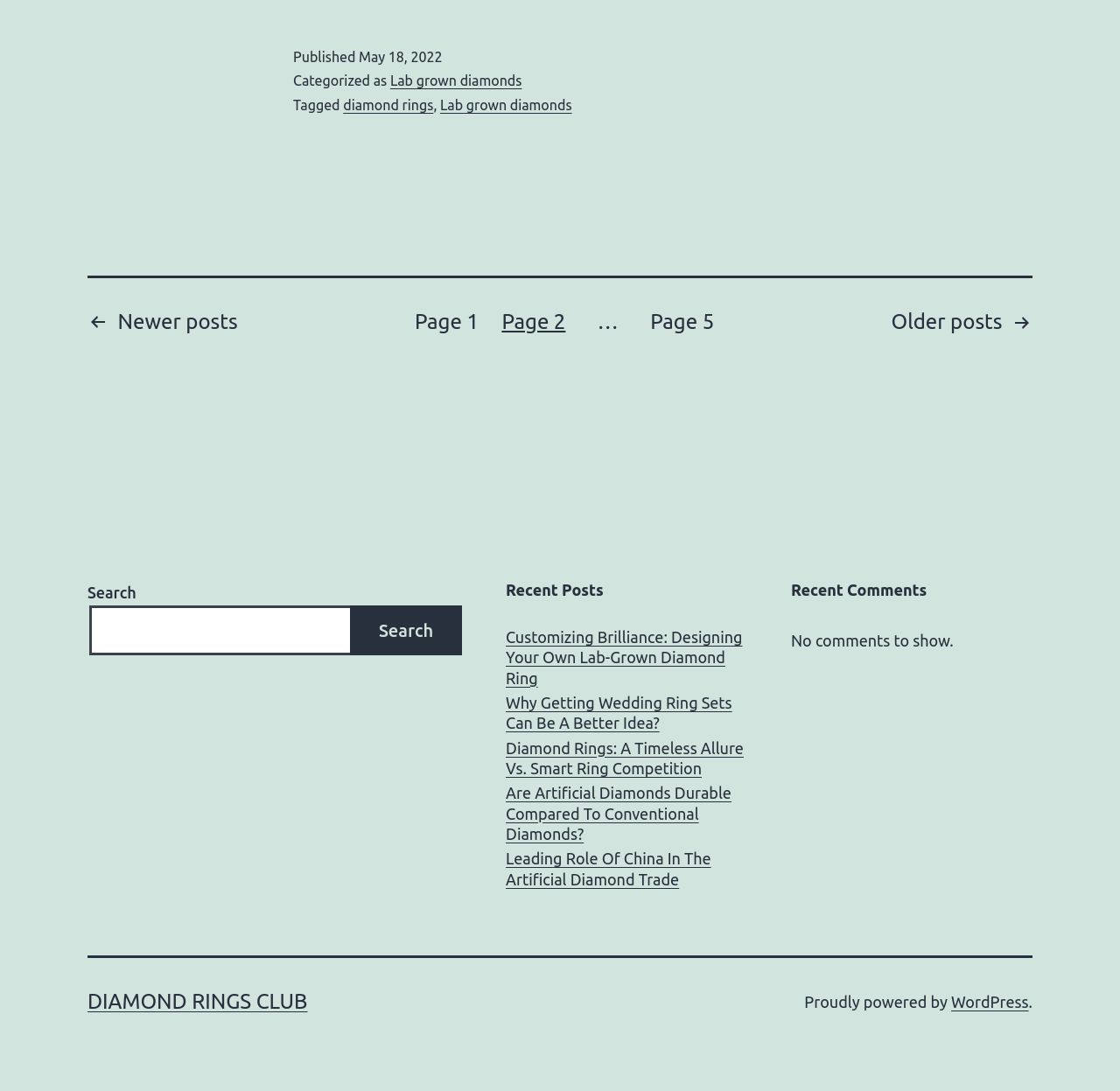Can you find the bounding box coordinates for the element to click on to achieve the instruction: "Search for something"?

[0.078, 0.555, 0.315, 0.601]